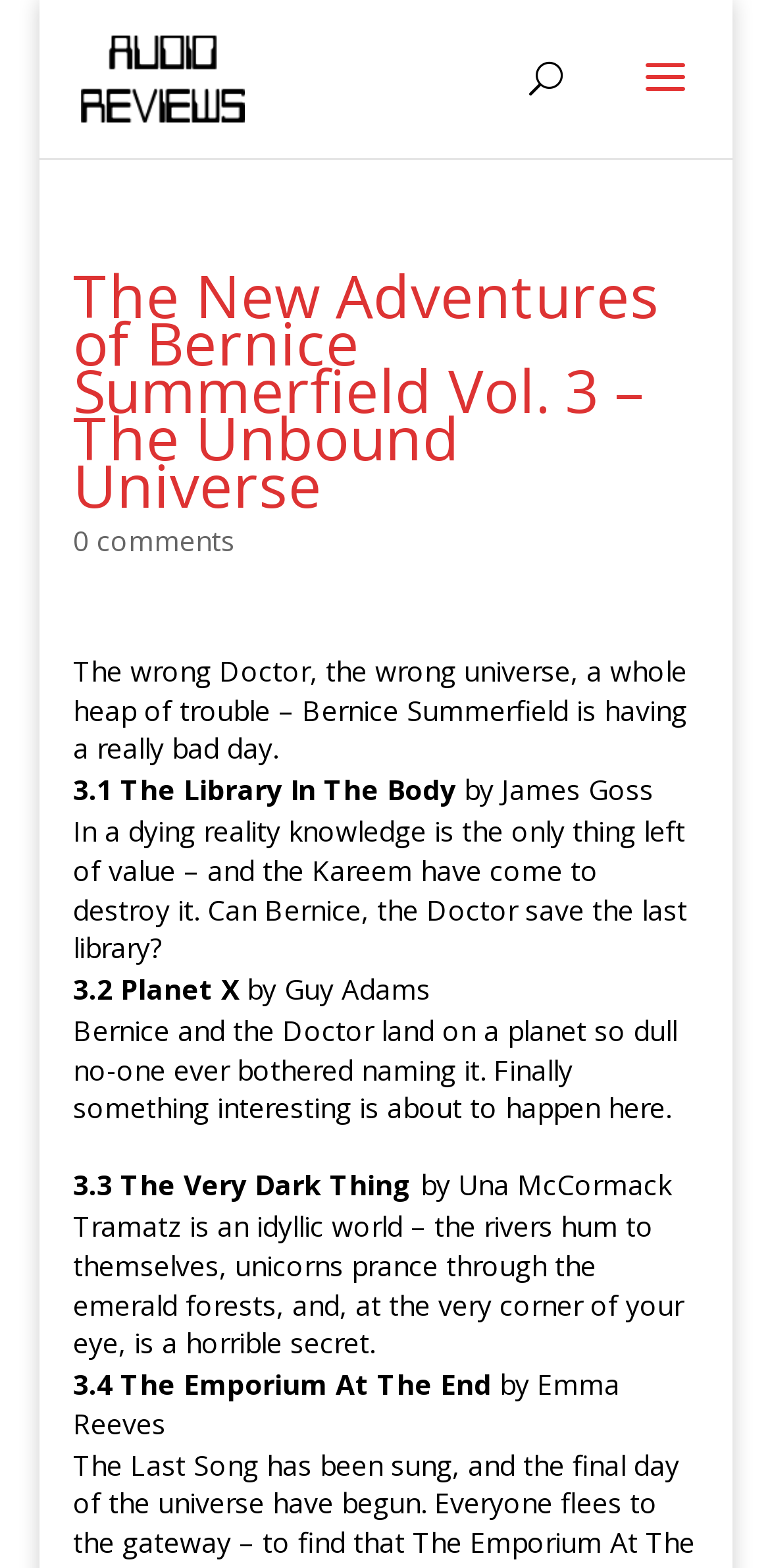How many authors are mentioned?
Kindly offer a detailed explanation using the data available in the image.

I counted the number of authors mentioned by looking at the StaticText elements with author names 'James Goss', 'Guy Adams', 'Una McCormack', and 'Emma Reeves'.